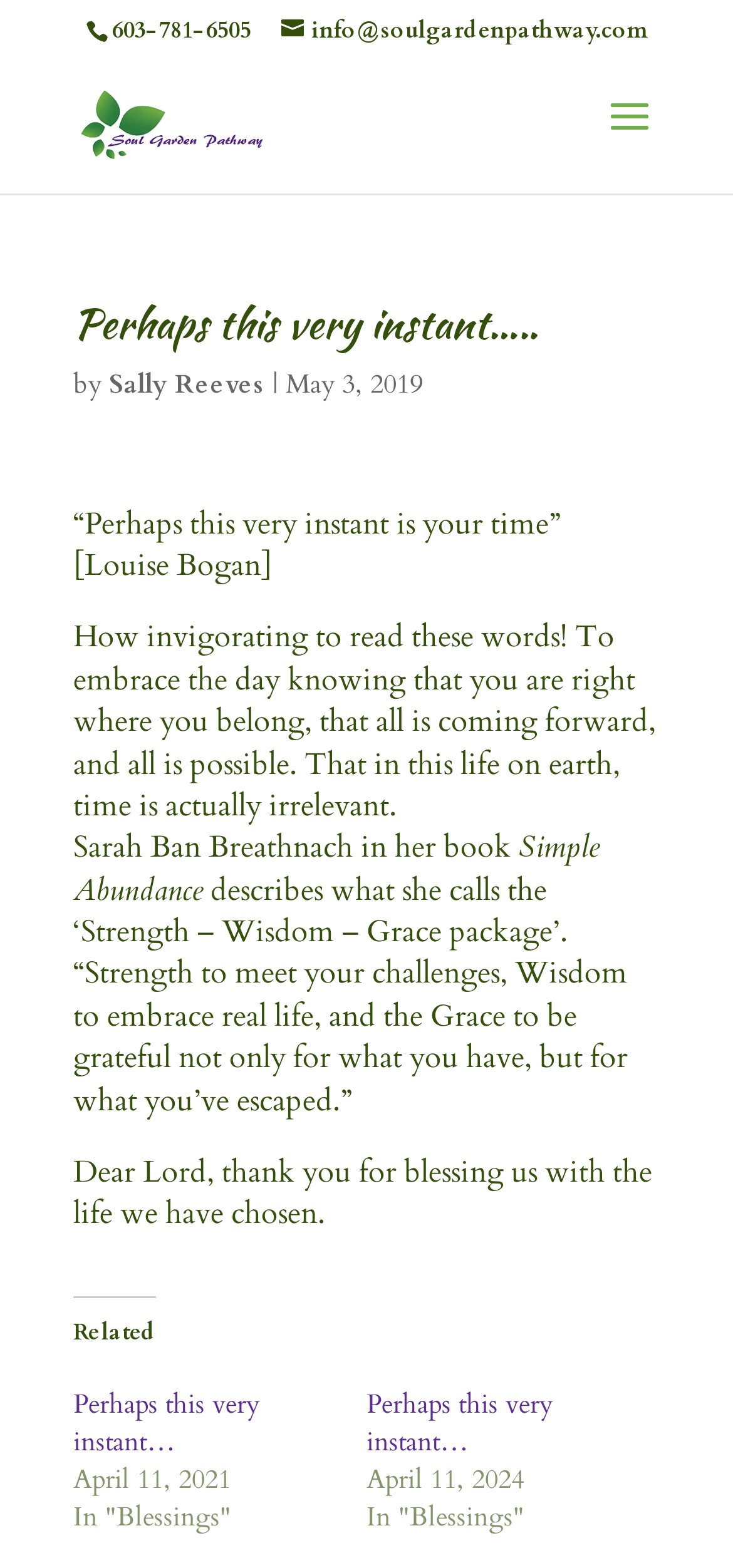What is the date of the related post 'Perhaps this very instant…'?
Please answer the question as detailed as possible based on the image.

The related post 'Perhaps this very instant…' has a date of April 11, 2021, as indicated by the time element on the webpage.